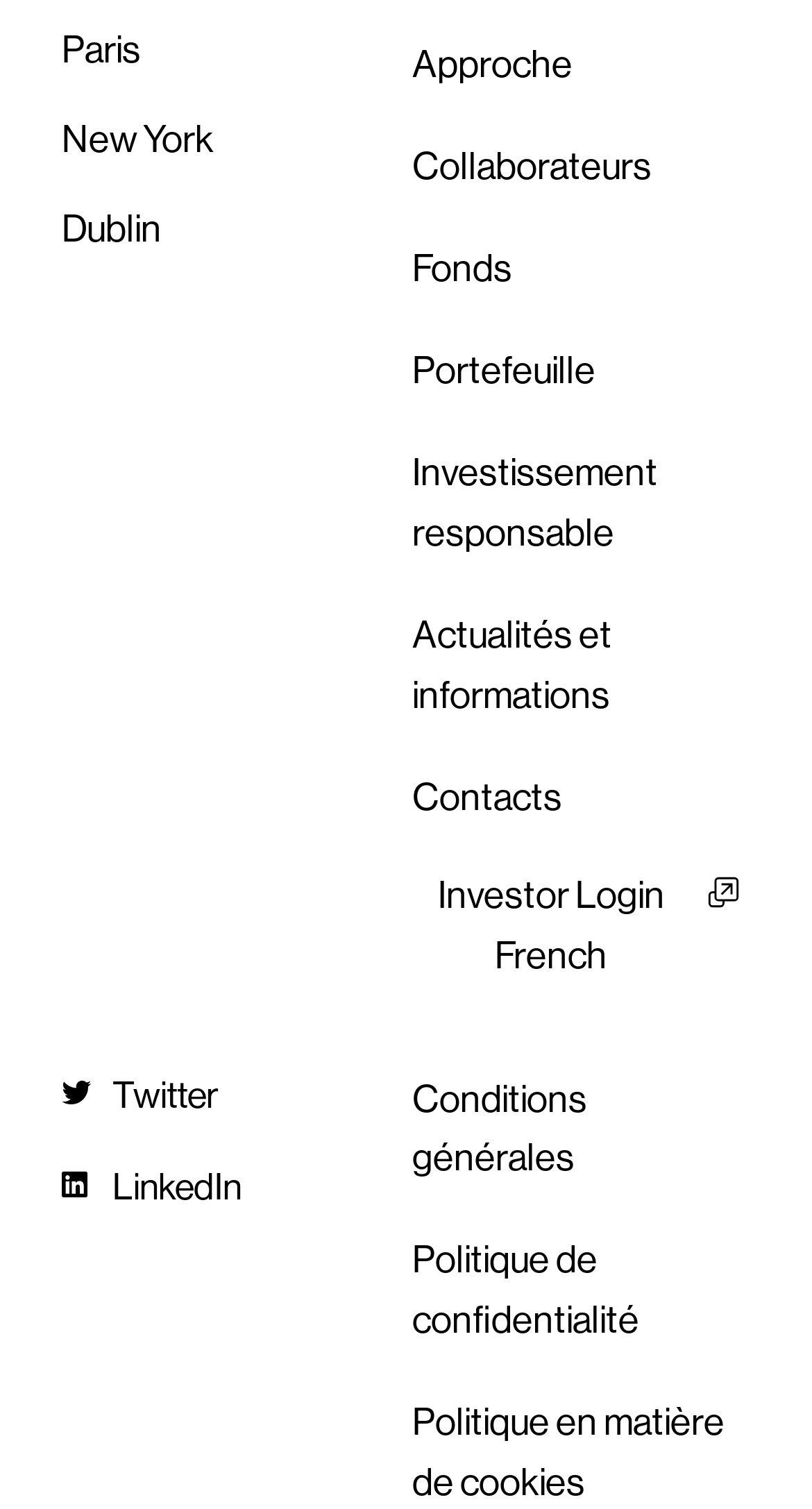Utilize the details in the image to thoroughly answer the following question: How many city names are listed?

I counted the number of city names listed at the top of the webpage, which are 'Paris', 'New York', and 'Dublin', so there are 3 city names.